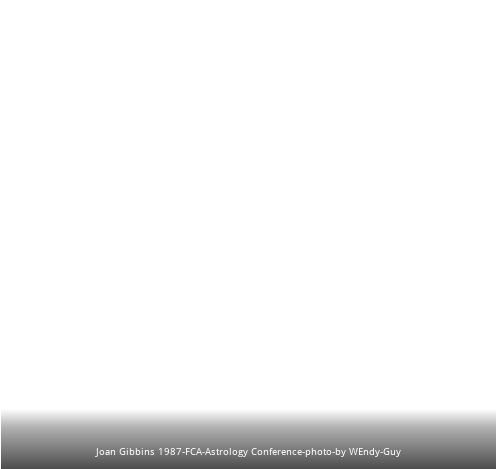Give a thorough explanation of the image.

This image captures a significant moment from the 1987 FCA Astrology Conference in Montreal, featuring Joan Gibbins. The photograph, credited to Wendy Guy, serves as a tribute to Gibbins, who has been a notable figure in the field of astrology since her professional debut roughly a decade prior to this event. The collage creates a strong visual impact, reflecting both personal and professional milestones related to astrology. The caption at the bottom of the image identifies the event and acknowledges the photographer, enriching the context for viewers and highlighting the importance of the gathering in the astrological community.